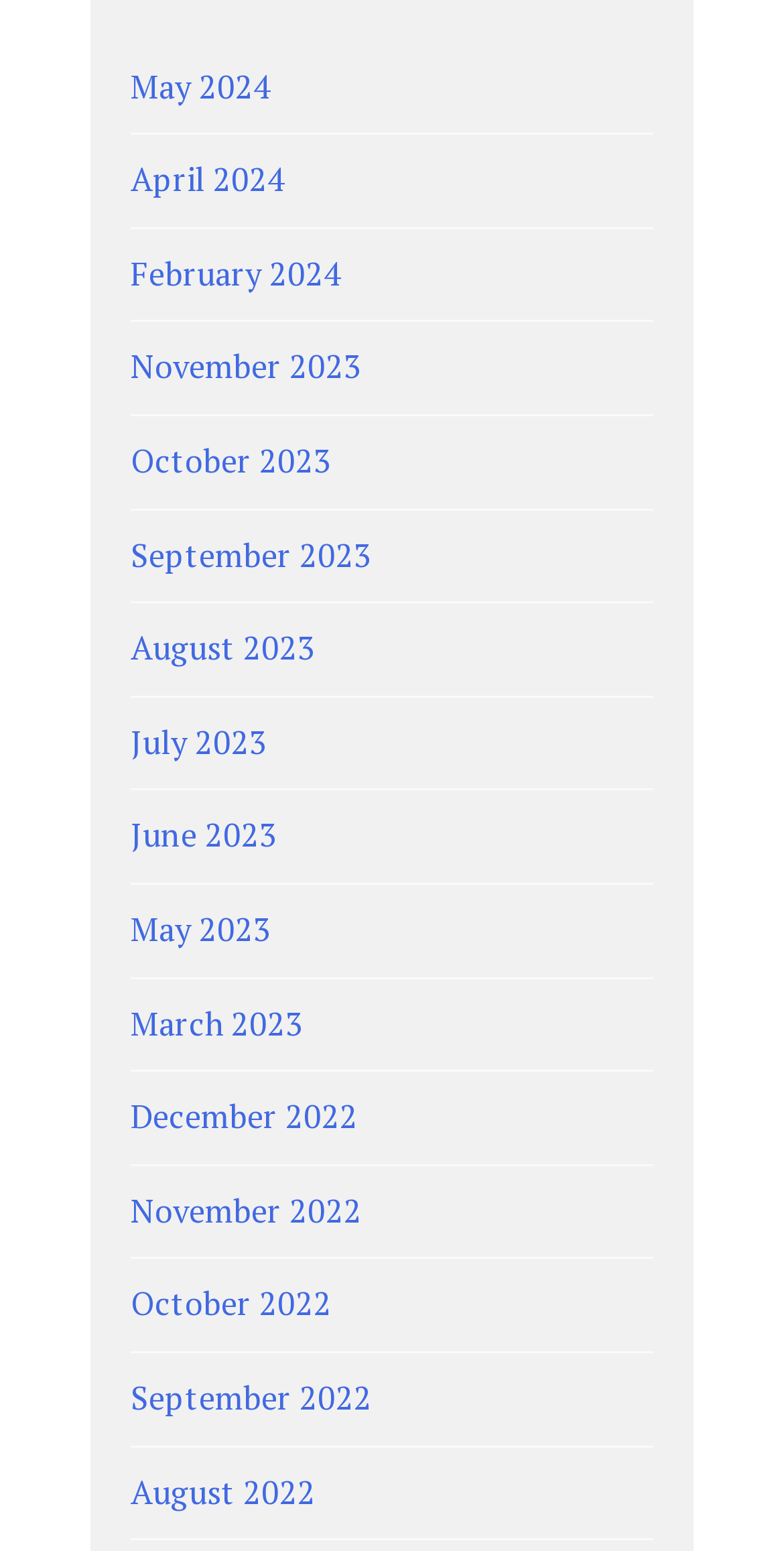How many months are listed?
Look at the image and respond with a one-word or short-phrase answer.

14